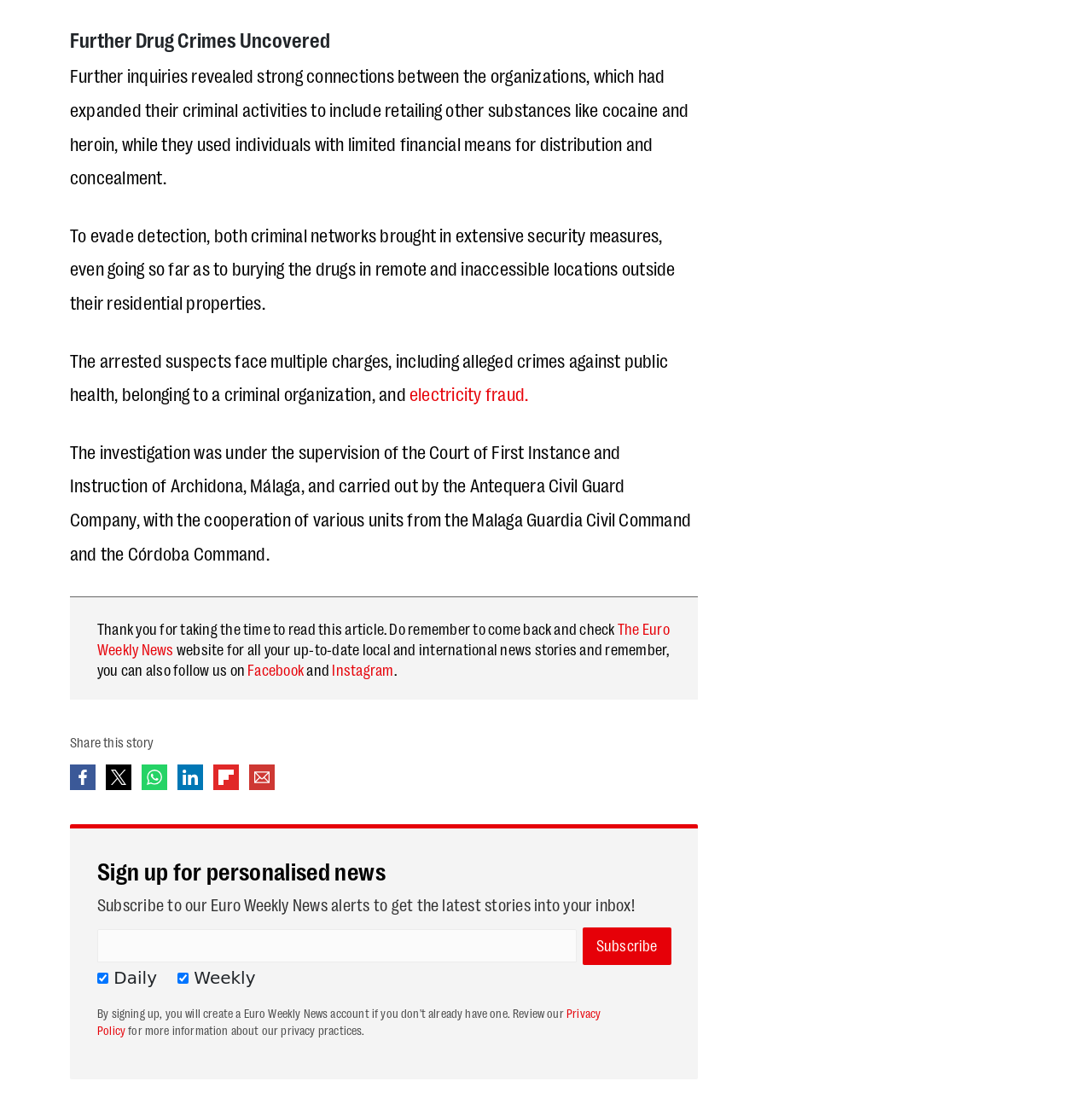Locate the bounding box coordinates of the element that needs to be clicked to carry out the instruction: "Share this story on Facebook". The coordinates should be given as four float numbers ranging from 0 to 1, i.e., [left, top, right, bottom].

[0.064, 0.685, 0.088, 0.708]